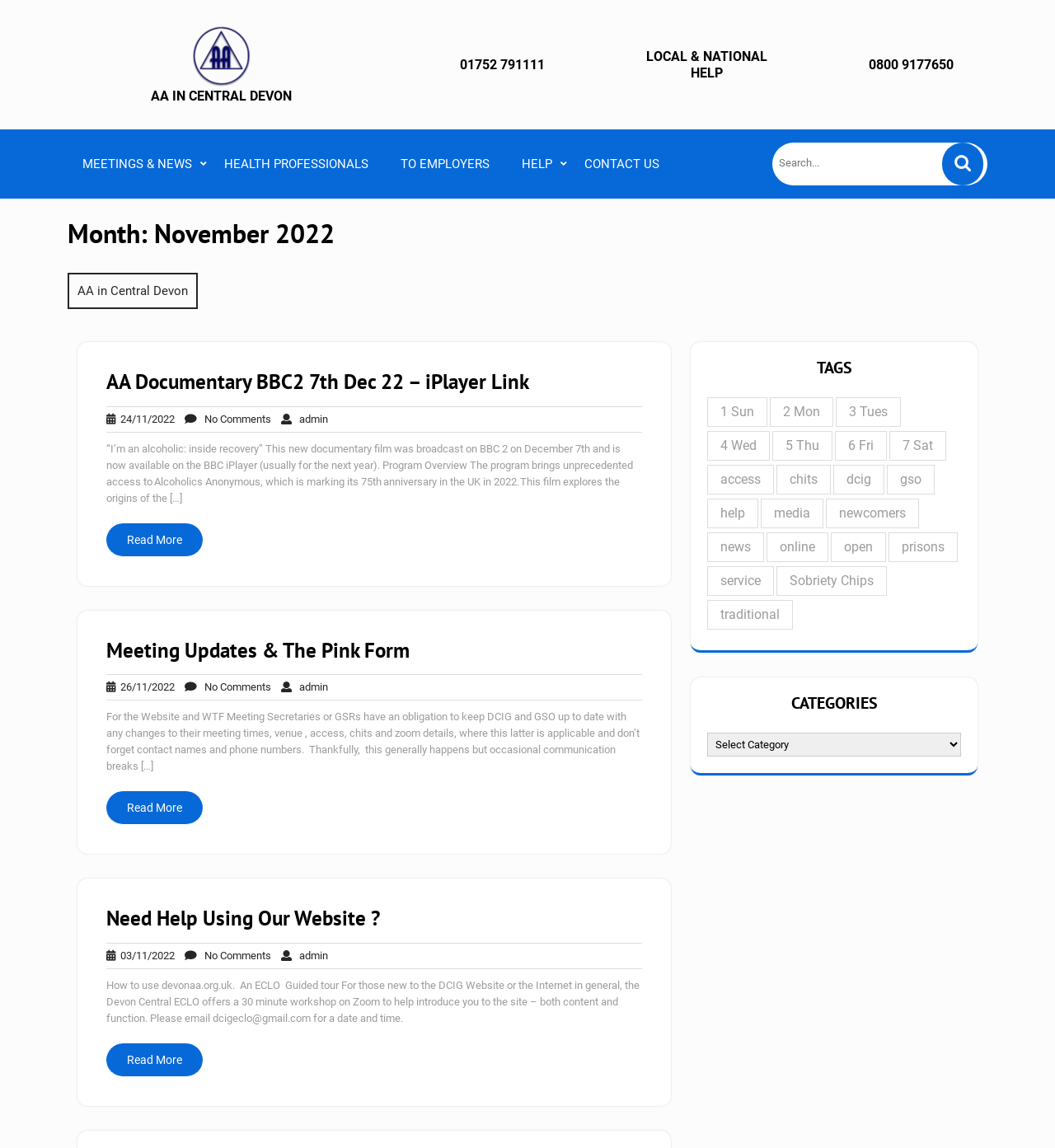What is the topic of the first article?
Look at the image and respond with a one-word or short phrase answer.

AA Documentary BBC2